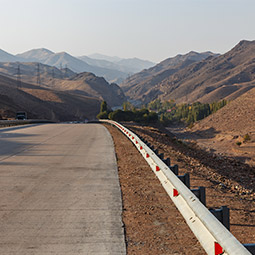What is the color of the sky in the background?
Provide a detailed and well-explained answer to the question.

The caption describes the background as having a clear blue sky, which allows us to determine the color of the sky.